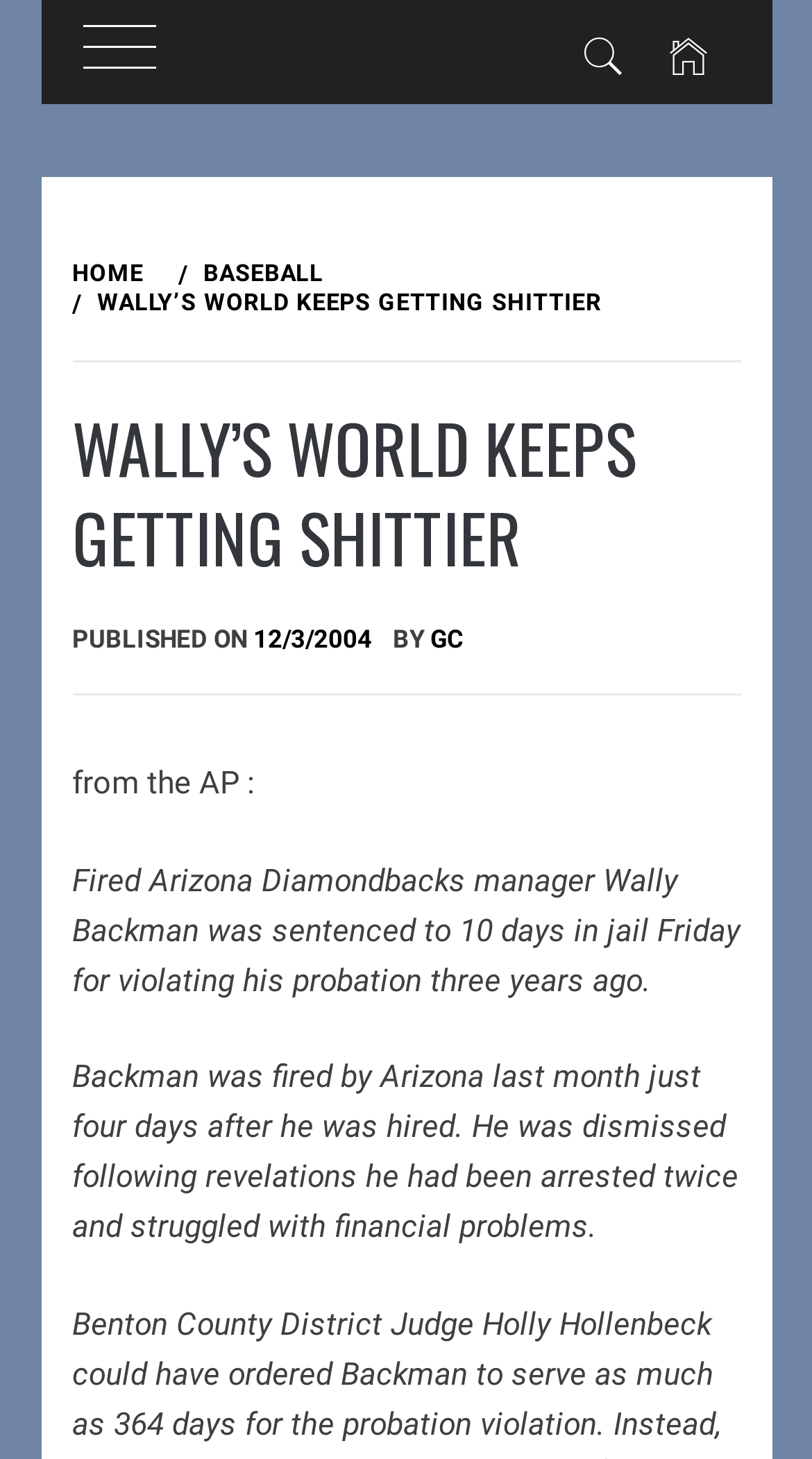Can you look at the image and give a comprehensive answer to the question:
What is the date of the article?

The answer can be found in the text that indicates the publication date of the article, which is 'PUBLISHED ON 12/3/2004'.